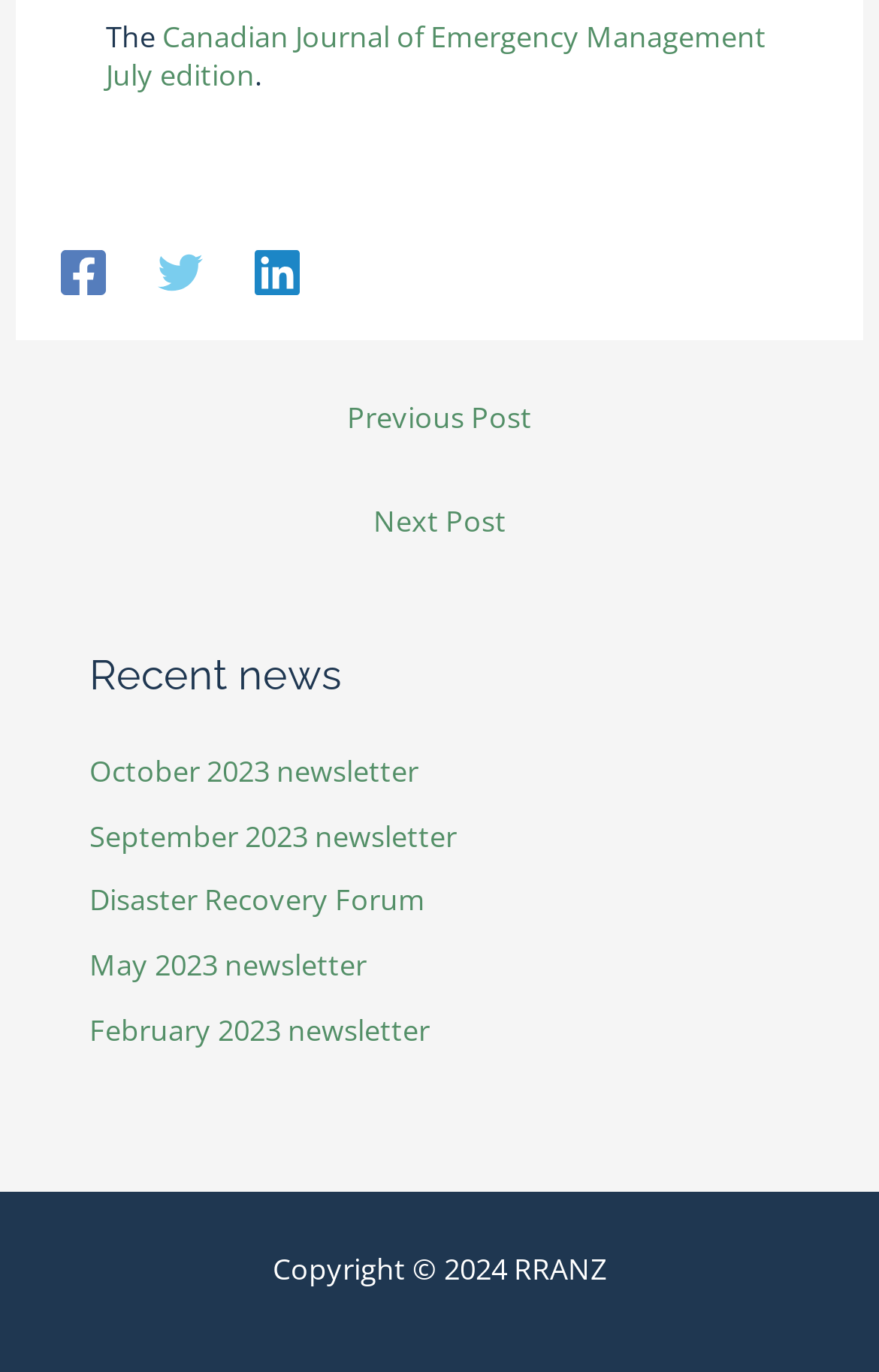Please identify the bounding box coordinates of the clickable region that I should interact with to perform the following instruction: "Read October 2023 newsletter". The coordinates should be expressed as four float numbers between 0 and 1, i.e., [left, top, right, bottom].

[0.102, 0.547, 0.476, 0.576]